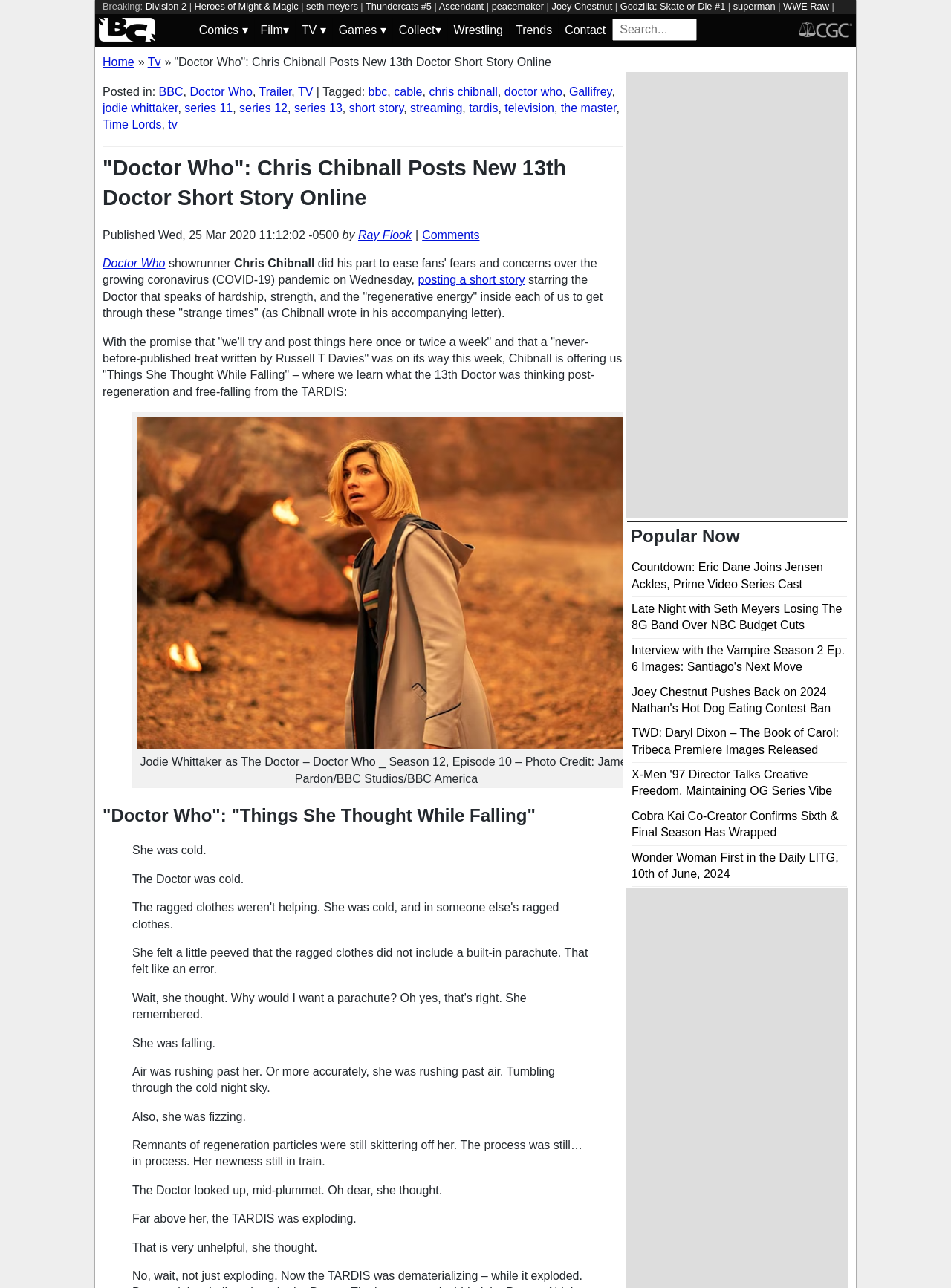Give a one-word or one-phrase response to the question: 
What is the date and time of the publication of the short story?

Wed, 25 Mar 2020 11:12:02 -0500